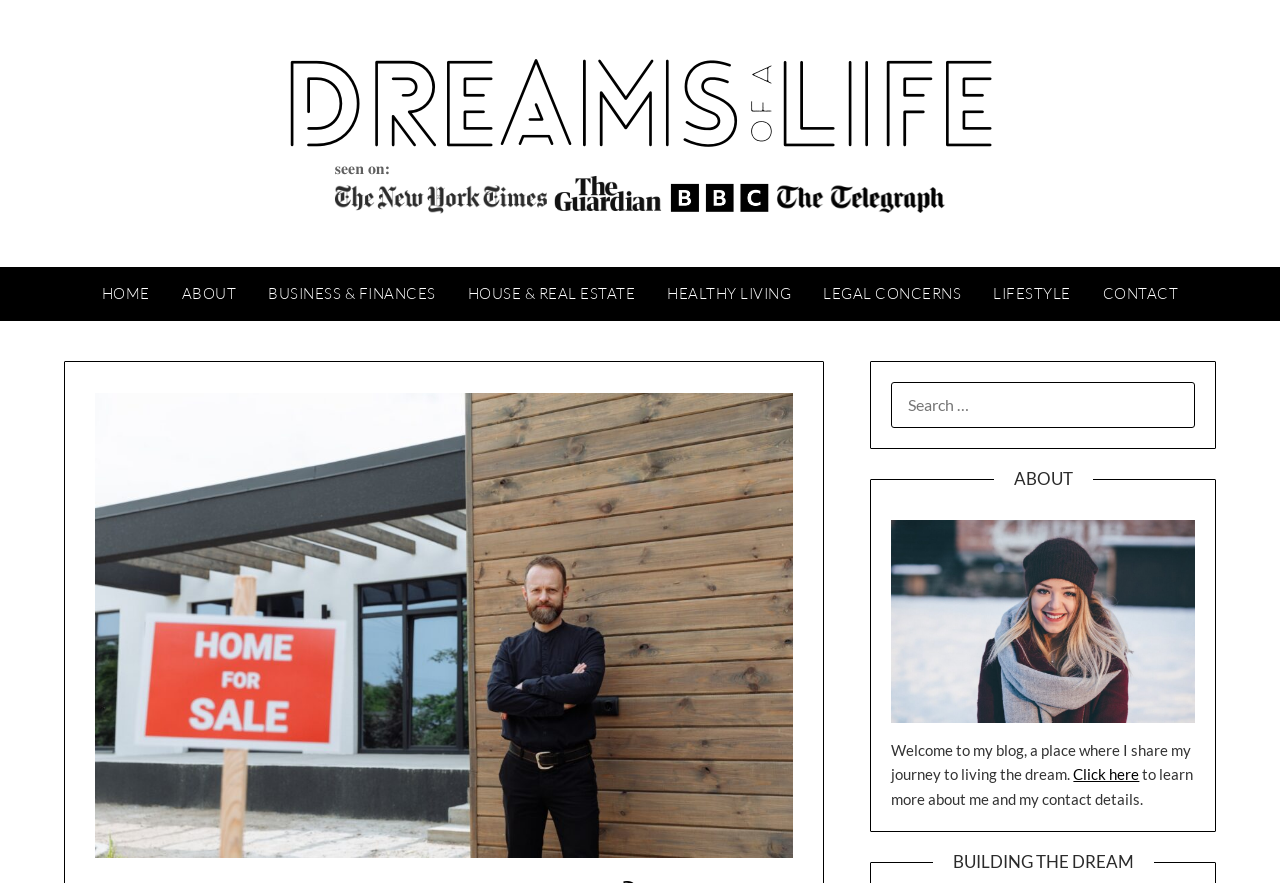Can you find the bounding box coordinates for the UI element given this description: "Click here"? Provide the coordinates as four float numbers between 0 and 1: [left, top, right, bottom].

[0.839, 0.867, 0.89, 0.887]